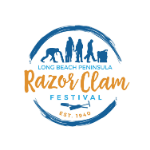Generate a detailed caption that encompasses all aspects of the image.

The image features the official logo of the Long Beach Peninsula Razor Clam Festival. The logo is designed within a circular motif featuring blue brush strokes around the outer edge. Inside the logo, silhouettes of people can be seen engaged in clam digging activities, capturing the essence of the festival. The name of the festival, “Razor Clam Festival,” is prominently displayed in a vibrant orange script, while the text “LONG BEACH PENINSULA” is placed above it in a more subdued blue font. At the bottom, the establishment year “EST. 1940” underscores the festival’s long-standing tradition within the community. This logo represents not only the event but also the joyful activities and community spirit that define the Razor Clam Festival.